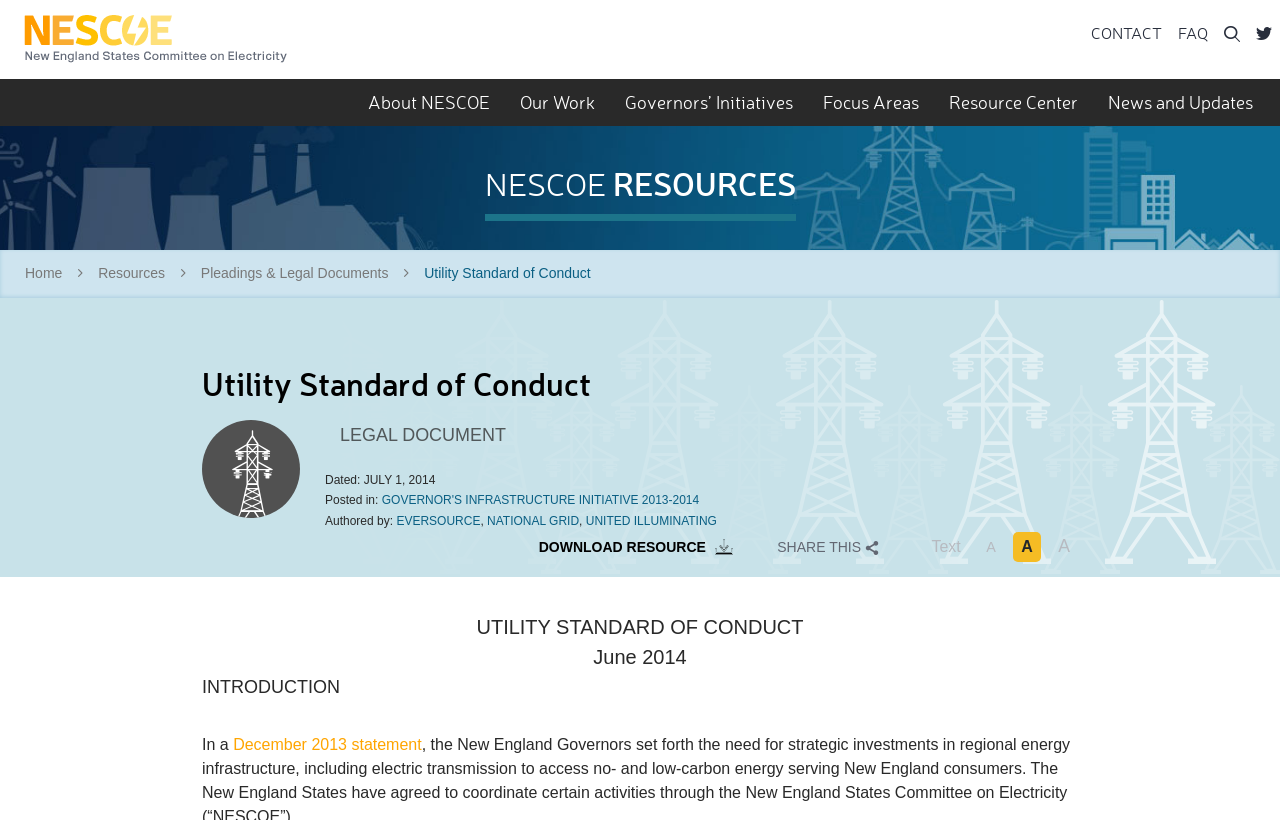Could you specify the bounding box coordinates for the clickable section to complete the following instruction: "download the utility standard of conduct resource"?

[0.421, 0.657, 0.573, 0.677]